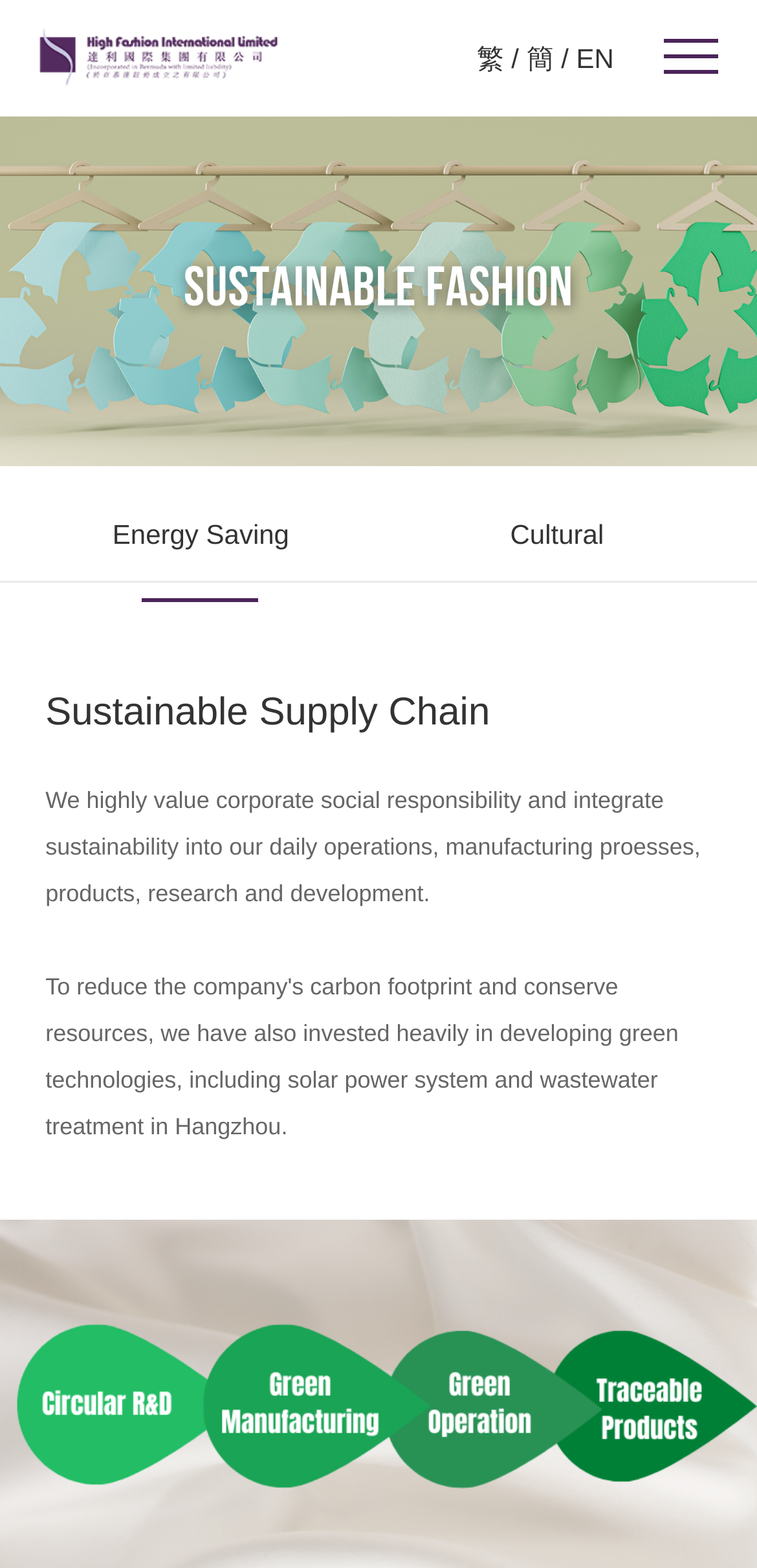What is the language switcher option on the top right?
Use the screenshot to answer the question with a single word or phrase.

繁, 簡, EN